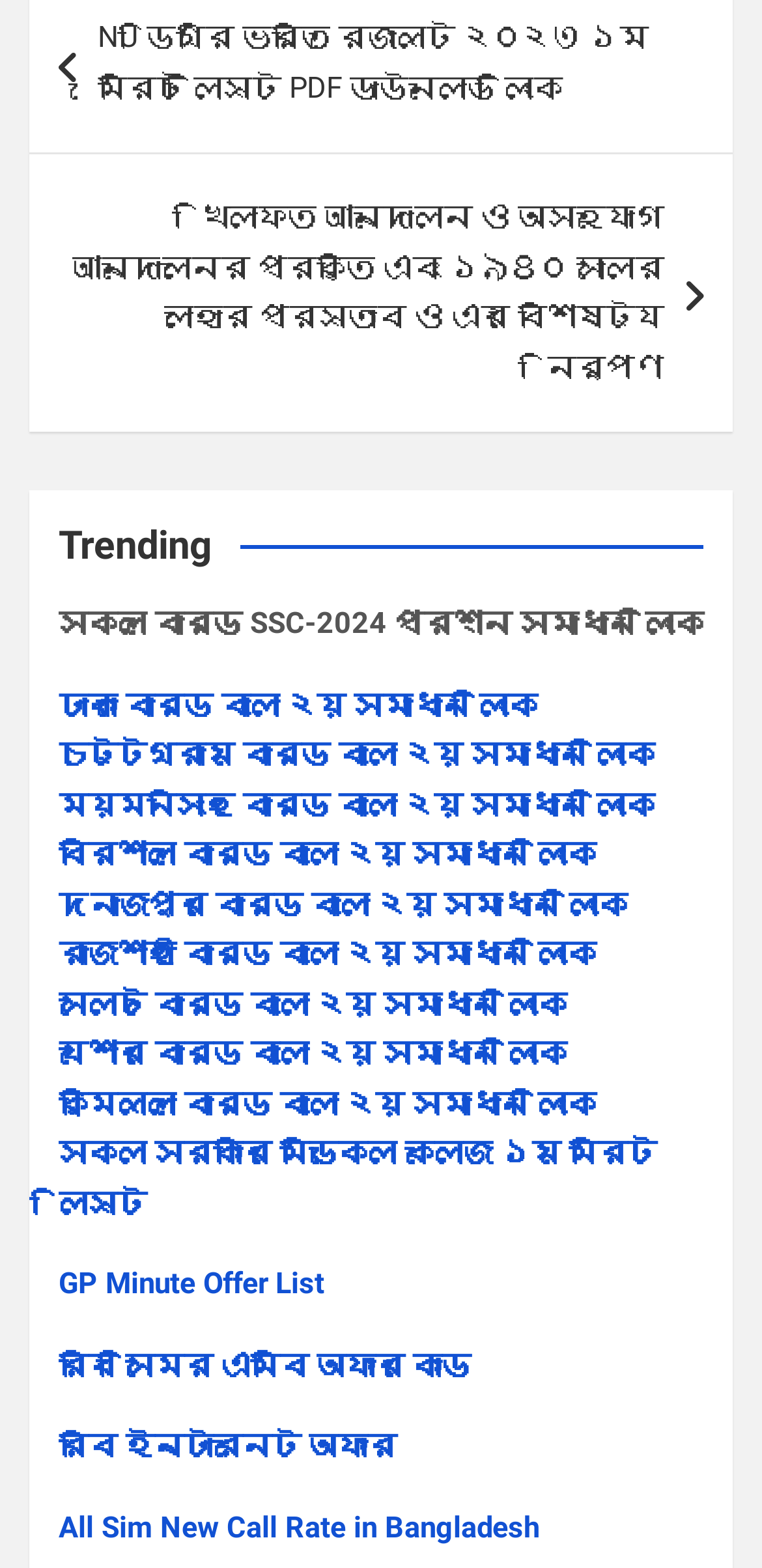What is the category of the links below the 'Trending' heading?
Using the image, answer in one word or phrase.

Education